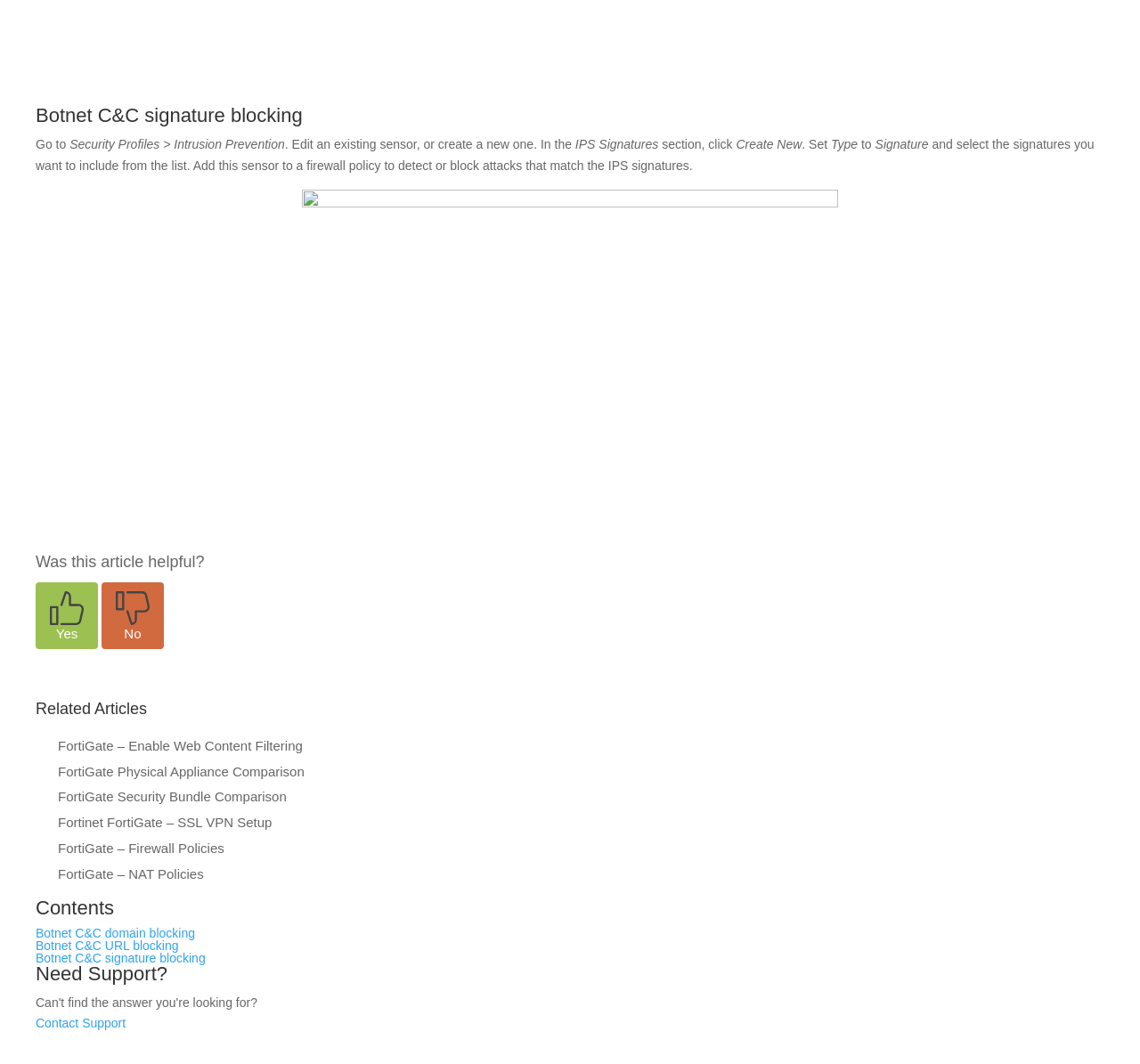For the element described, predict the bounding box coordinates as (top-left x, top-left y, bottom-right x, bottom-right y). All values should be between 0 and 1. Element description: Contact Support

[0.031, 0.955, 0.11, 0.969]